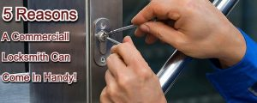Reply to the question with a single word or phrase:
What is the purpose of the accompanying text?

To emphasize relevance